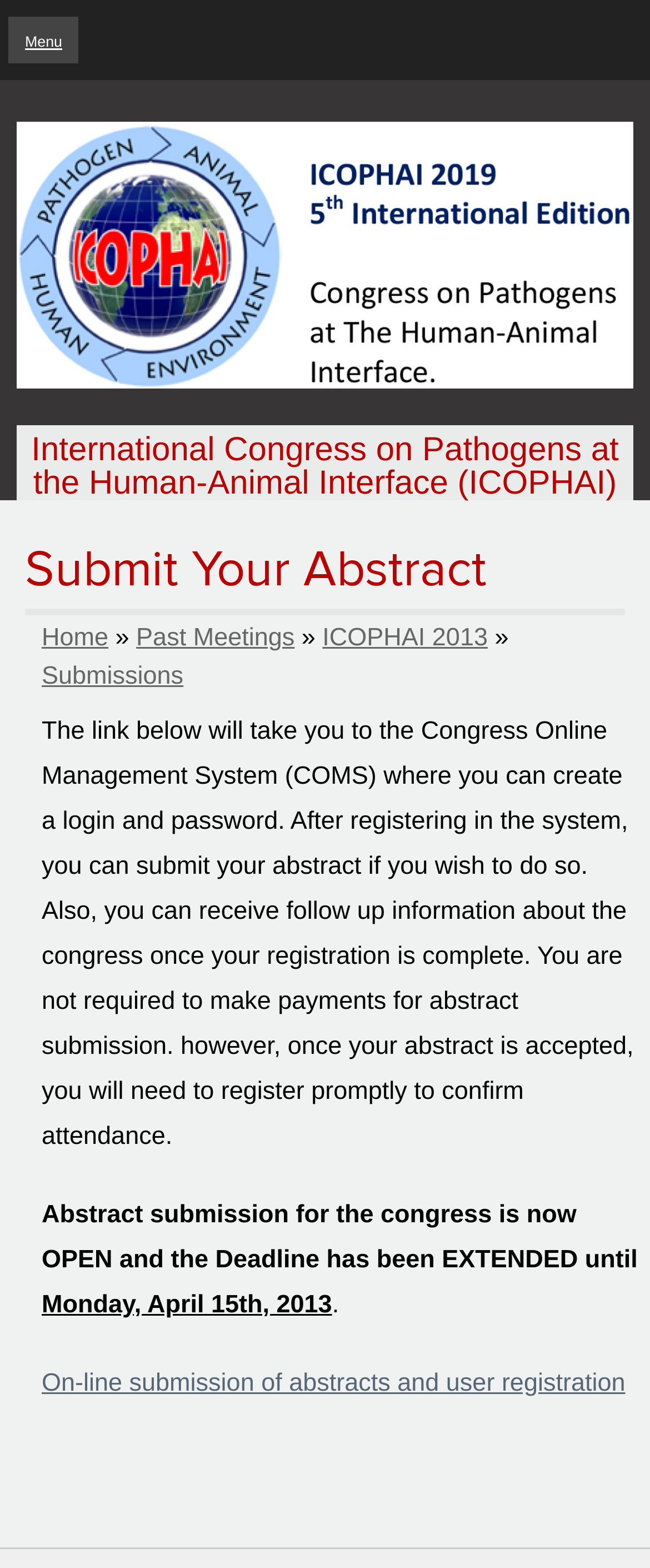Please specify the coordinates of the bounding box for the element that should be clicked to carry out this instruction: "Click the menu". The coordinates must be four float numbers between 0 and 1, formatted as [left, top, right, bottom].

[0.013, 0.011, 0.121, 0.04]